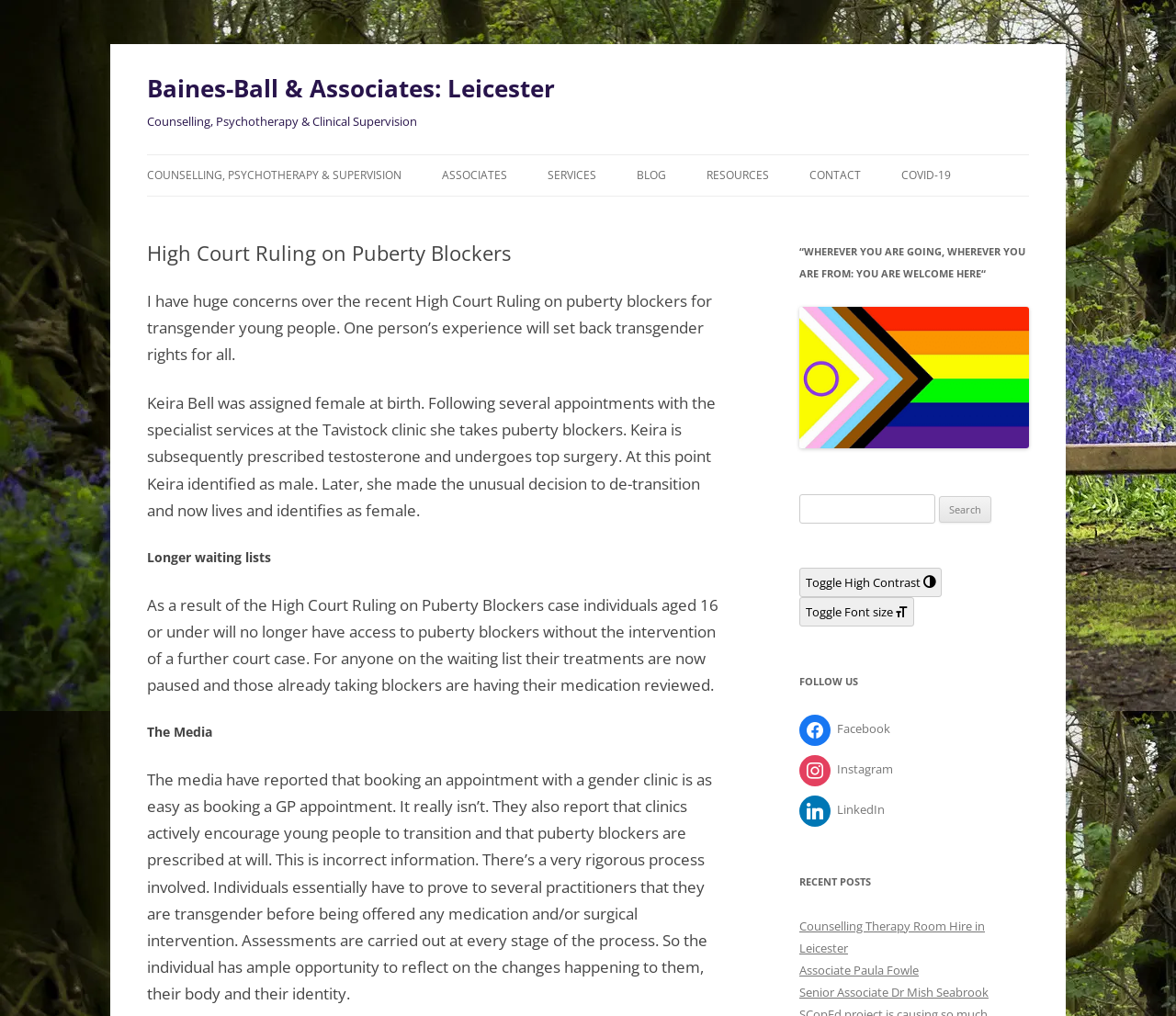Write an extensive caption that covers every aspect of the webpage.

This webpage appears to be a counseling service website, specifically focused on transgender individuals. At the top, there is a heading that reads "Baines-Ball & Associates: Leicester" with a link to the same title. Below this, there is a heading that says "Counselling, Psychotherapy & Clinical Supervision". 

On the left side of the page, there is a menu with various links, including "COUNSELLING, PSYCHOTHERAPY & SUPERVISION", "ABOUT ME", "ASSOCIATES", "SERVICES", and more. These links are stacked vertically, with "COUNSELLING, PSYCHOTHERAPY & SUPERVISION" at the top and "CONTACT" at the bottom.

The main content of the page is focused on a recent High Court Ruling on puberty blockers for transgender young people. There is a heading that reads "High Court Ruling on Puberty Blockers" followed by a few paragraphs of text discussing the ruling and its implications. The text is divided into sections with headings such as "Longer waiting lists" and "The Media". 

On the right side of the page, there is a section with a heading that reads "“WHEREVER YOU ARE GOING, WHEREVER YOU ARE FROM: YOU ARE WELCOME HERE“". Below this, there is an image of an inclusive progressive rainbow LGBTQIA flag. There is also a search bar and buttons to toggle high contrast and font size.

Further down, there are links to follow the website on social media platforms such as Facebook, Instagram, and LinkedIn. There is also a section with recent posts, including links to articles about counseling therapy room hire in Leicester and associate profiles.

Overall, the webpage appears to be a resource for transgender individuals seeking counseling and therapy services, with a focus on recent news and events affecting the transgender community.